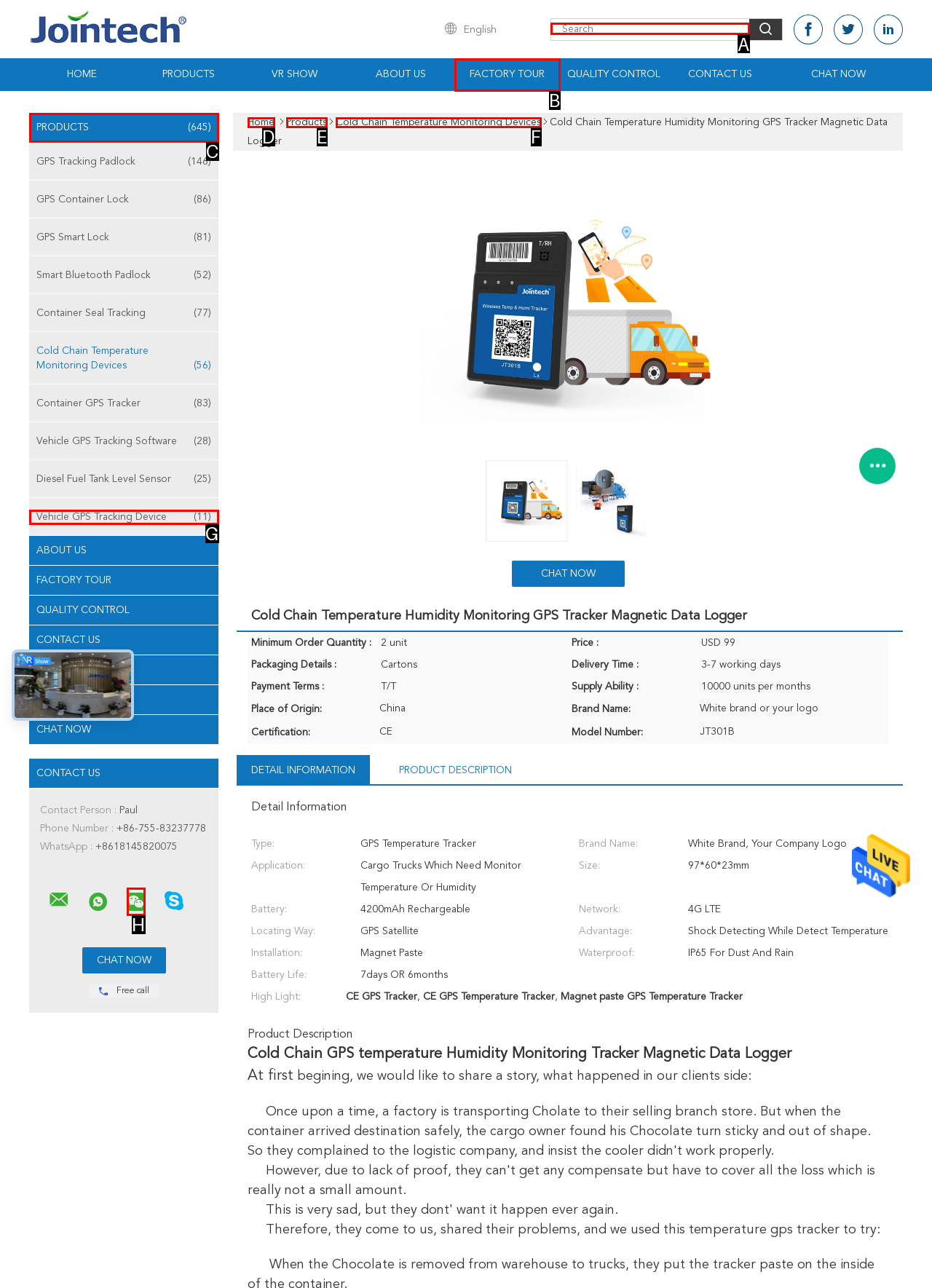Determine which letter corresponds to the UI element to click for this task: Search for products
Respond with the letter from the available options.

A